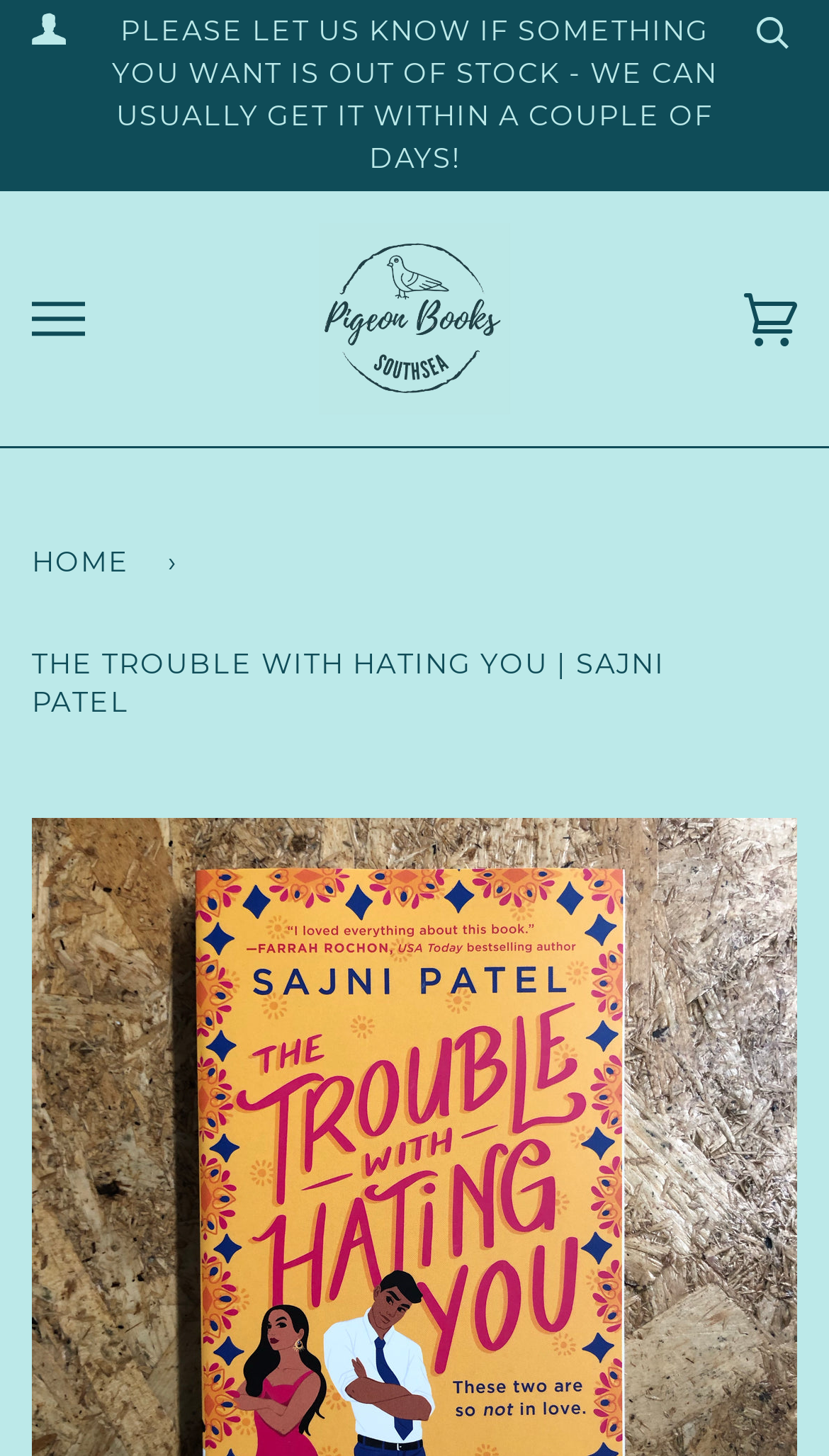Please provide a brief answer to the question using only one word or phrase: 
What is the purpose of the search box?

To search for books